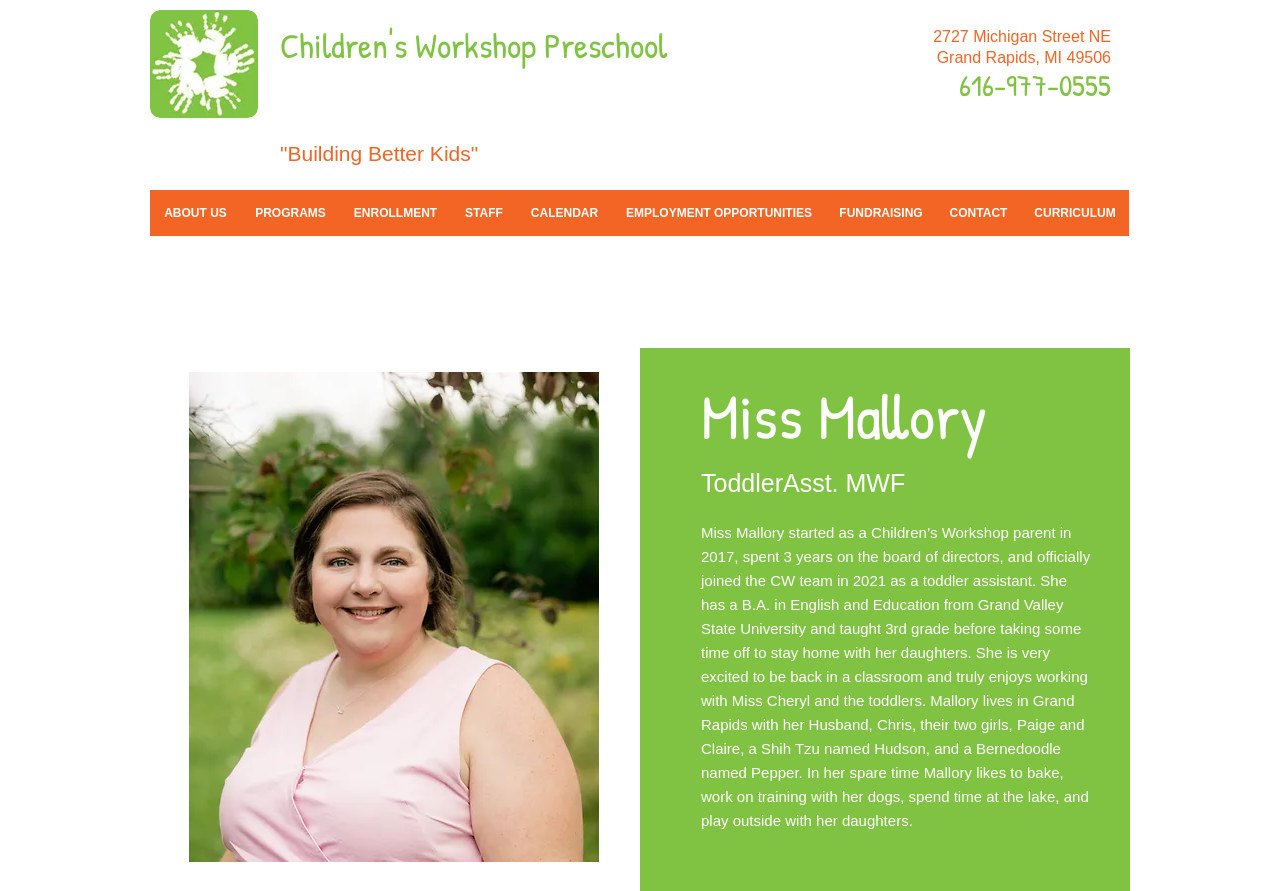Determine the bounding box coordinates of the region to click in order to accomplish the following instruction: "Call the phone number". Provide the coordinates as four float numbers between 0 and 1, specifically [left, top, right, bottom].

[0.602, 0.077, 0.868, 0.114]